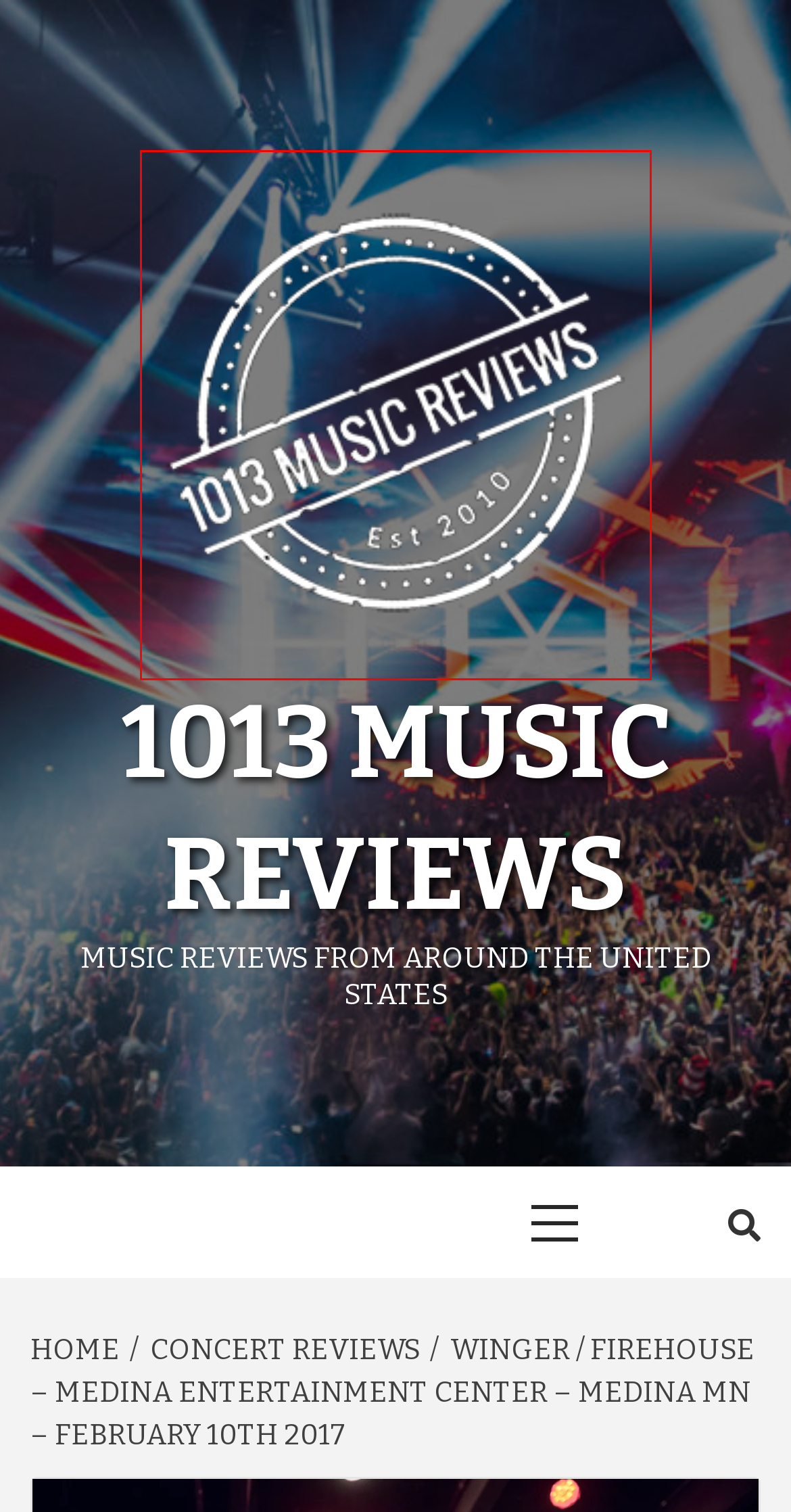Analyze the screenshot of a webpage featuring a red rectangle around an element. Pick the description that best fits the new webpage after interacting with the element inside the red bounding box. Here are the candidates:
A. Concert Reviews Archives - 1013 Music Reviews
B. 1013 Music Reviews - Music reviews from around The United States
C. Alternative Archives - 1013 Music Reviews
D. firehouse Archives - 1013 Music Reviews
E. The Minneapolis Sound Archives - 1013 Music Reviews
F. Interviews Archives - 1013 Music Reviews
G. '80s Music Archives - 1013 Music Reviews
H. Wrestling Archives - 1013 Music Reviews

B